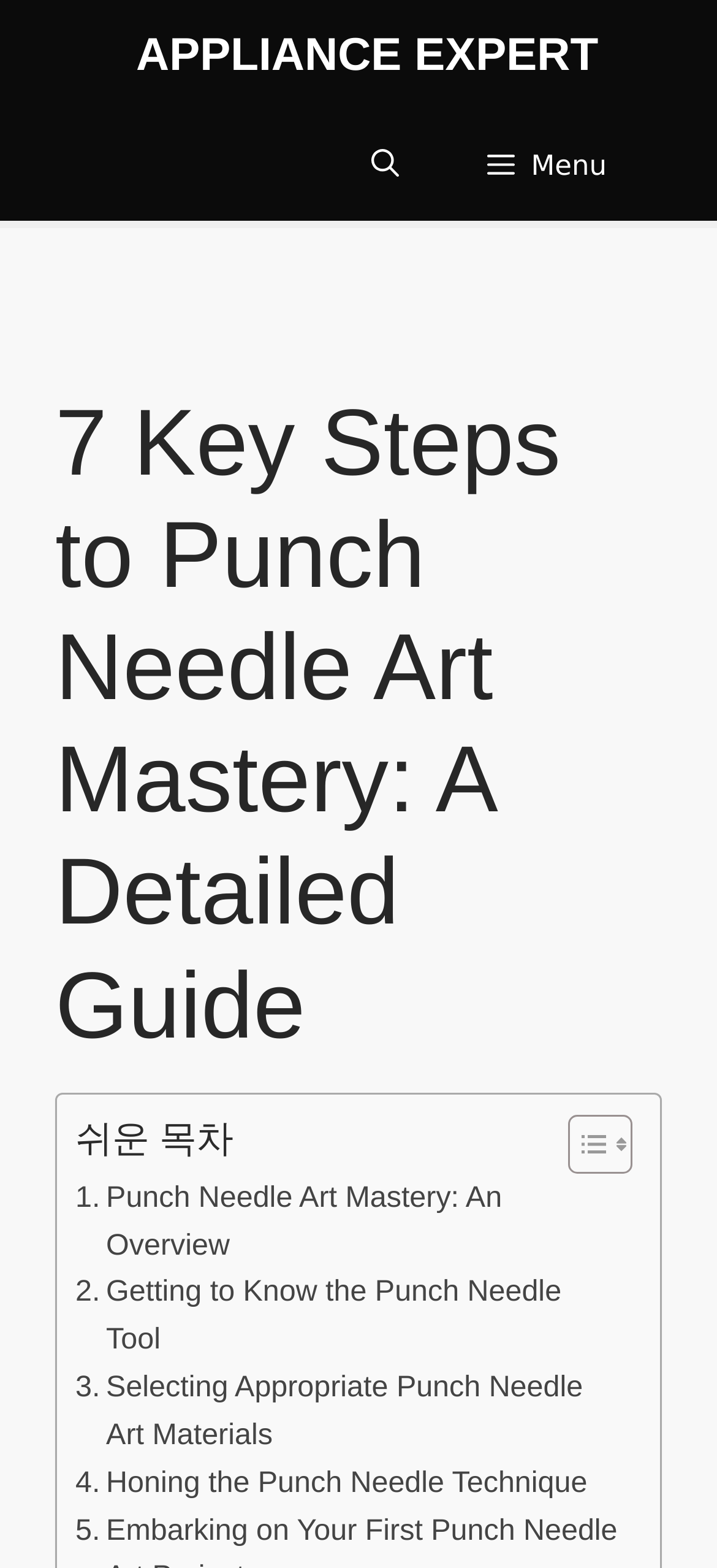Respond to the following query with just one word or a short phrase: 
What is the topic of the article?

Punch Needle Art Mastery